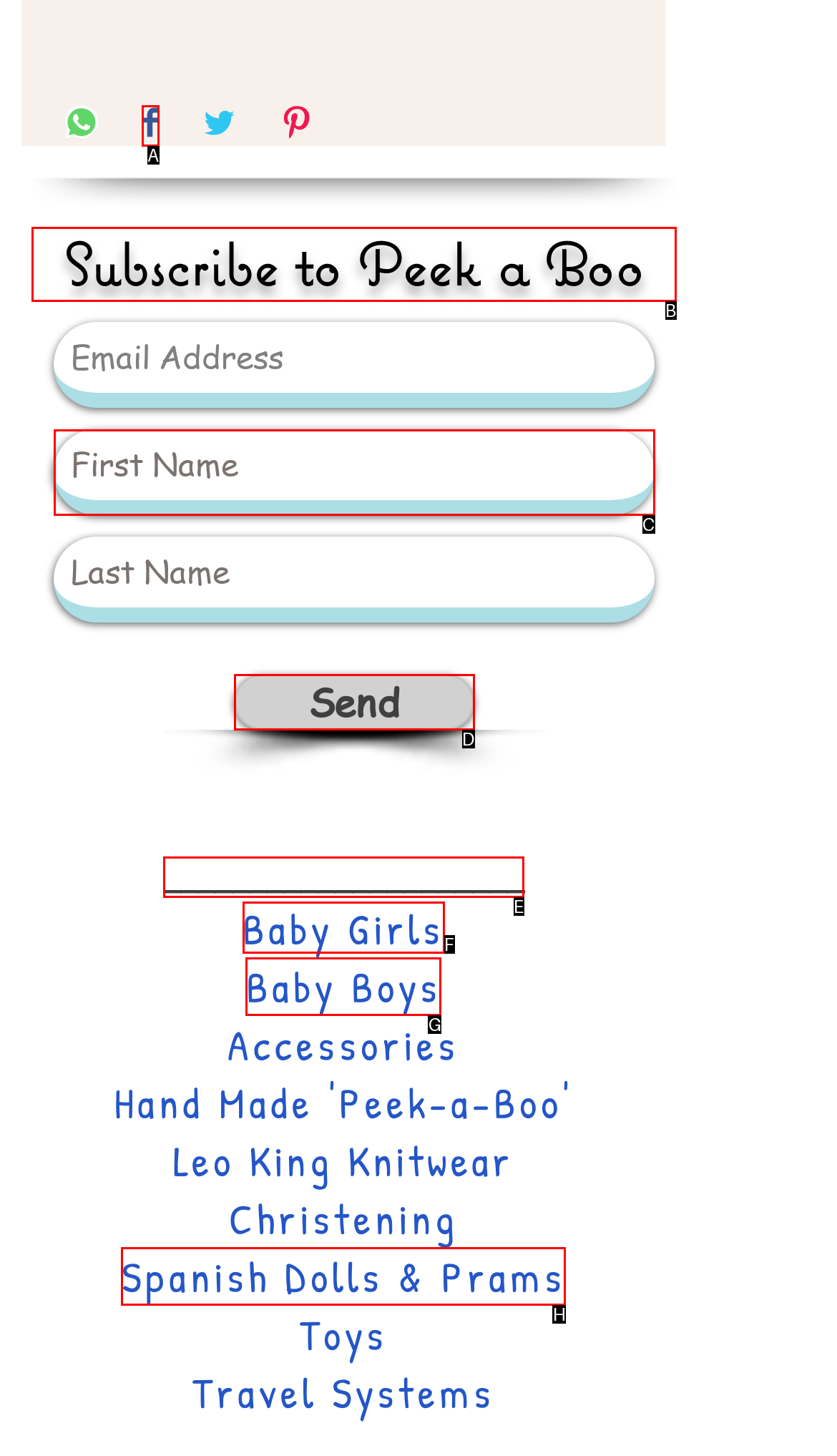Identify the correct option to click in order to accomplish the task: Subscribe to the newsletter Provide your answer with the letter of the selected choice.

B